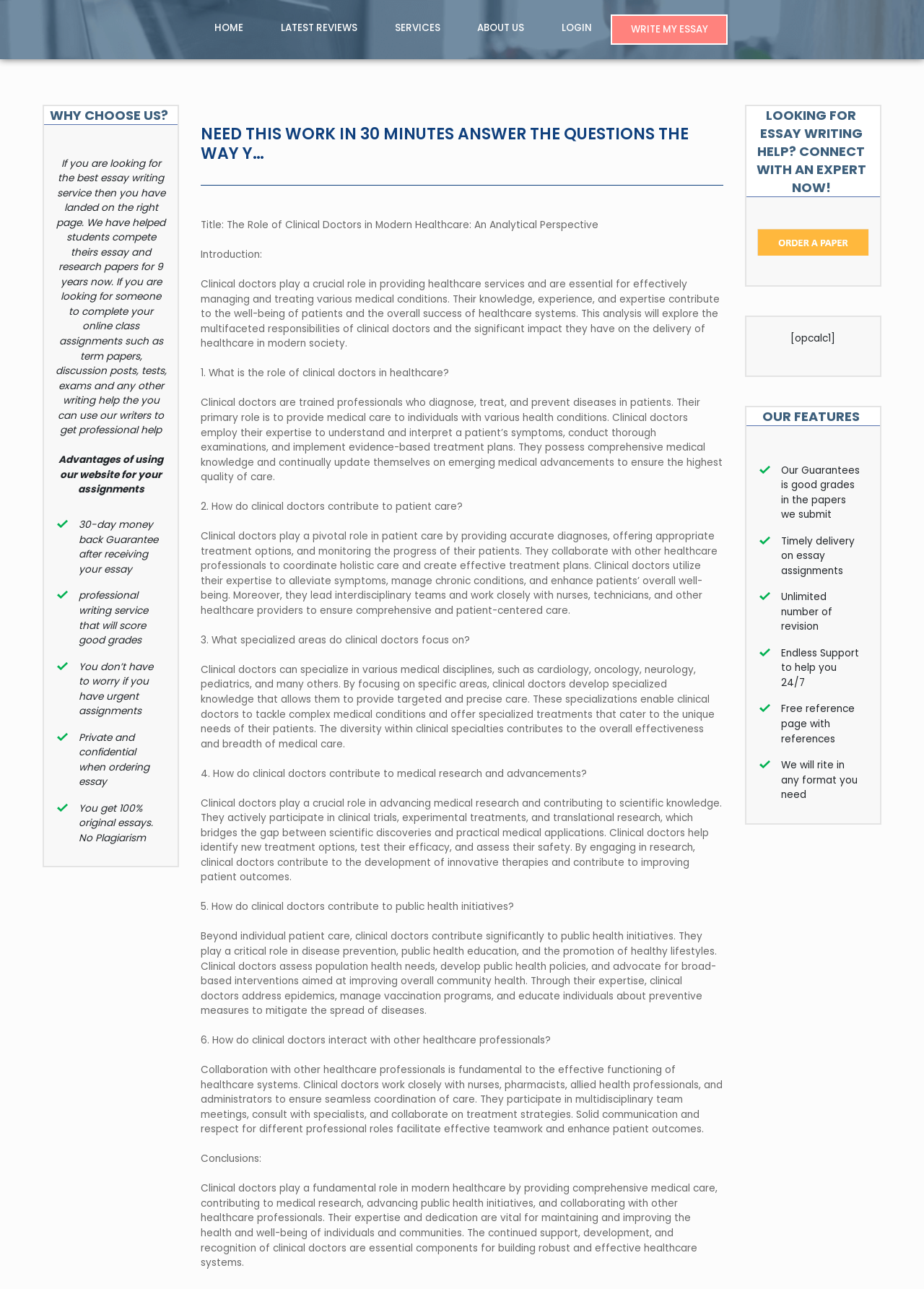Please answer the following question using a single word or phrase: 
How many advantages of using this website for assignments are listed?

5